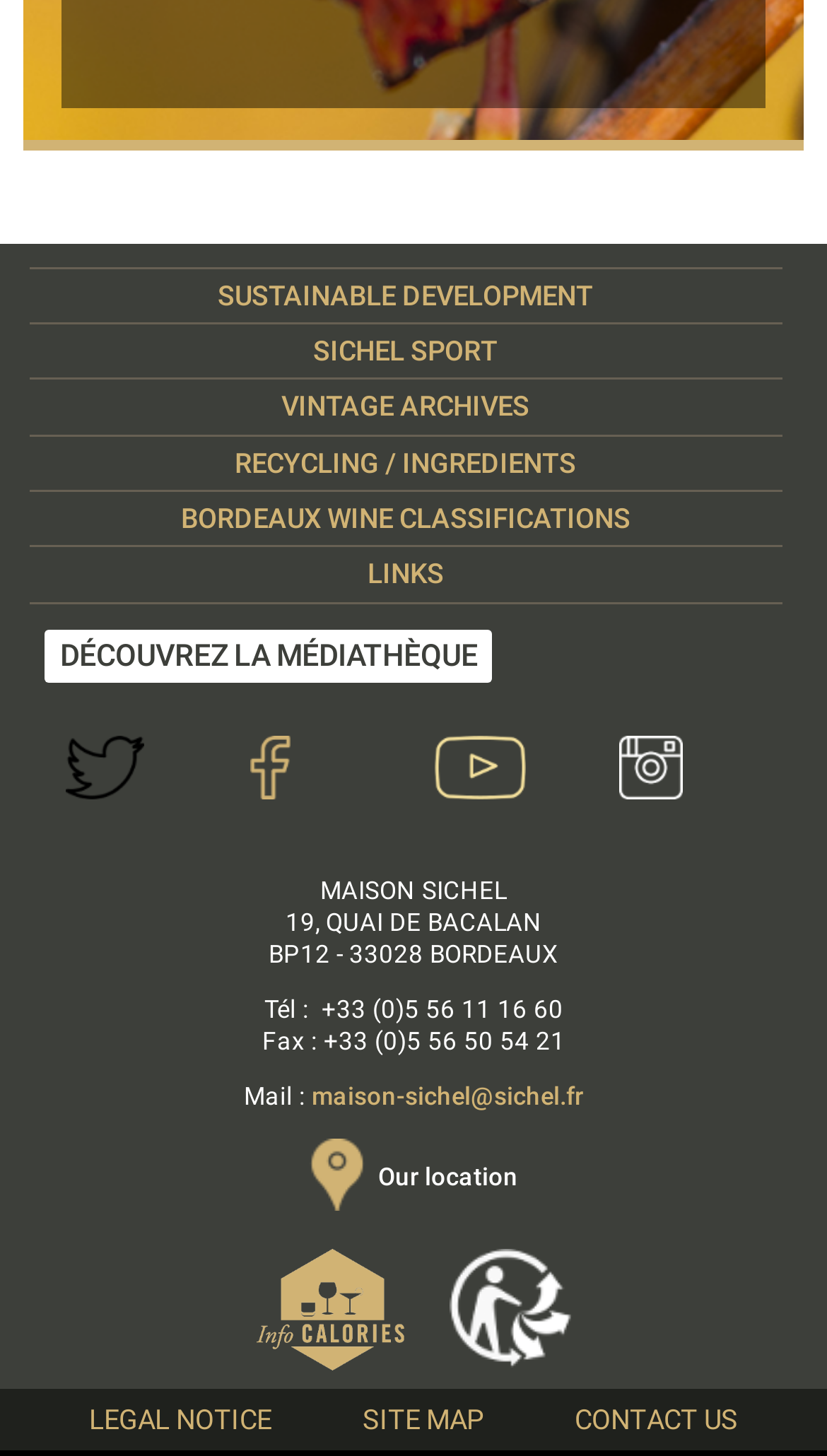Based on the provided description, "Links", find the bounding box of the corresponding UI element in the screenshot.

[0.035, 0.376, 0.946, 0.413]